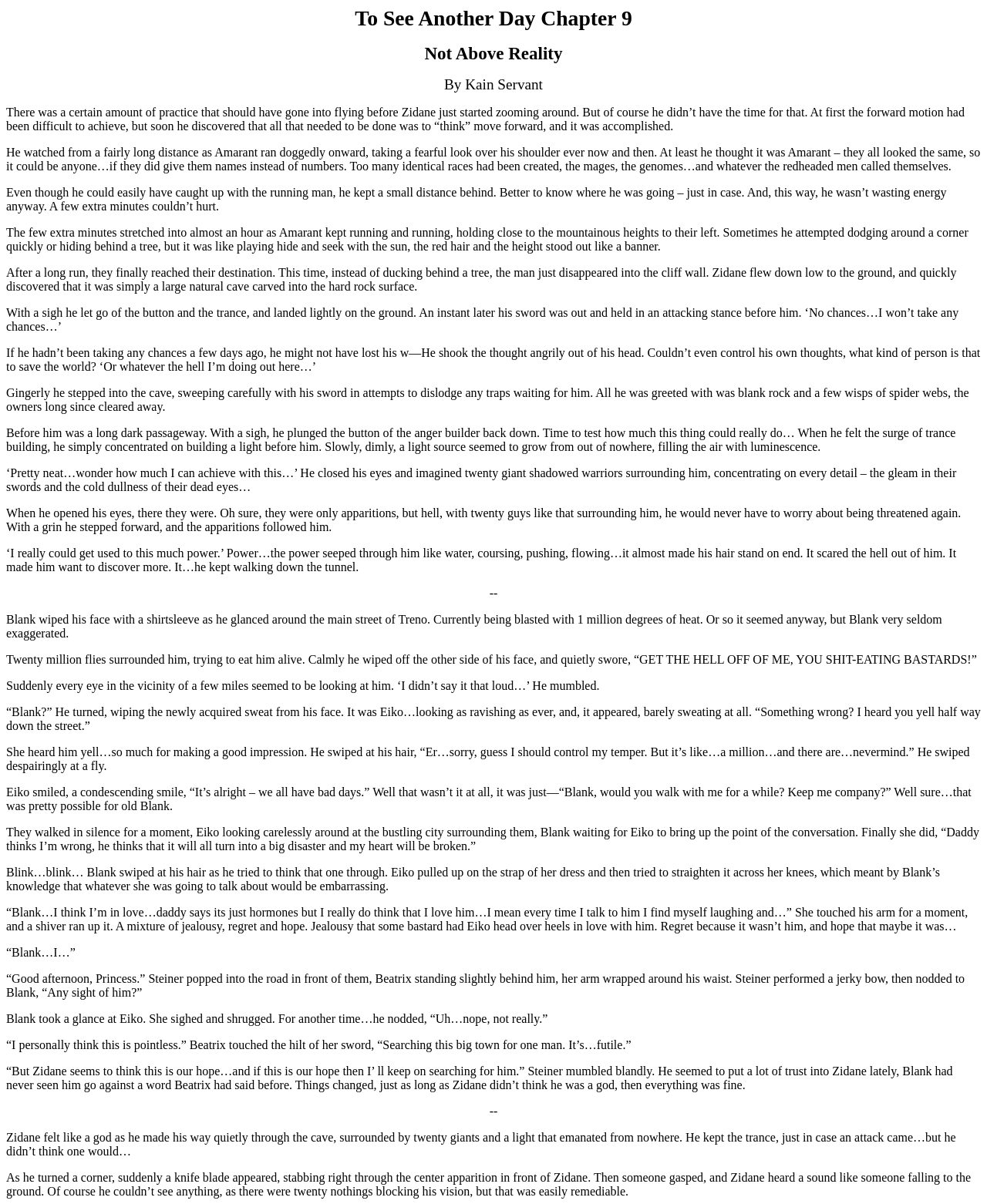Detail the features and information presented on the webpage.

This webpage appears to be a chapter from a fantasy novel, titled "To See Another Day Chapter 9". The page is primarily composed of blocks of text, with no images.

At the top of the page, there are three lines of text: "Not Above Reality", "By Kain Servant", and a brief description of the story. Below this, the main body of the chapter begins, divided into paragraphs of varying lengths.

The story follows two main characters, Zidane and Blank, as they navigate their respective journeys. Zidane is flying through the air, observing Amarant running away, and eventually discovers a cave. He enters the cave, using his abilities to create a light source and summon twenty giant shadowed warriors to surround him.

Meanwhile, Blank is in the city of Treno, struggling with the heat and swarms of flies. He meets Eiko, who asks him to walk with her and discusses her feelings about someone she thinks she loves. They are interrupted by Steiner and Beatrix, who are searching for Zidane.

Throughout the chapter, the text is densely packed, with minimal whitespace between paragraphs. The story is told through descriptive passages, with a focus on the characters' thoughts and actions.